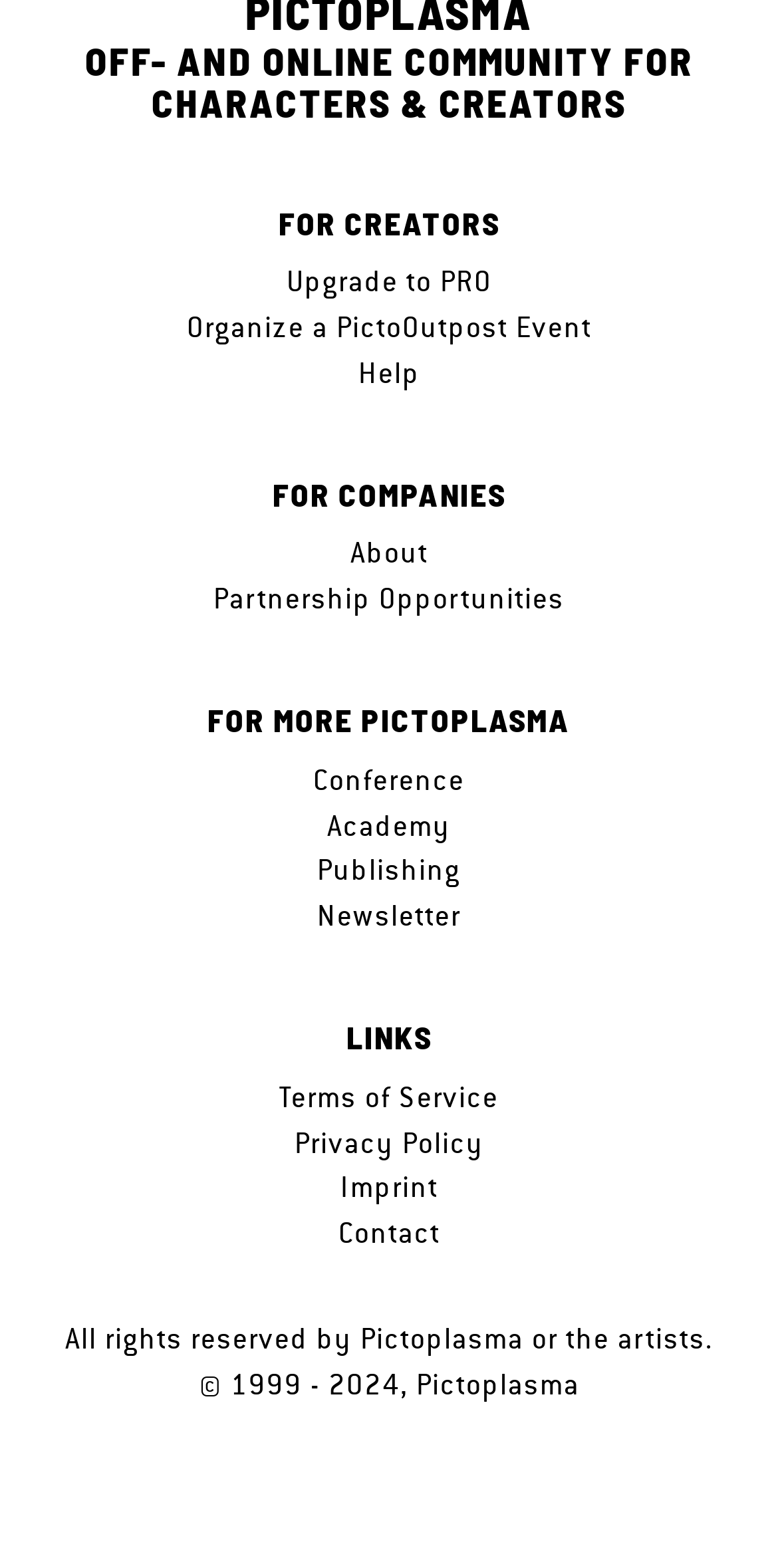What type of events can be organized through the website?
Kindly answer the question with as much detail as you can.

The link 'Organize a PictoOutpost Event' suggests that the website provides a platform for organizing events related to characters and art, specifically PictoOutpost Events.